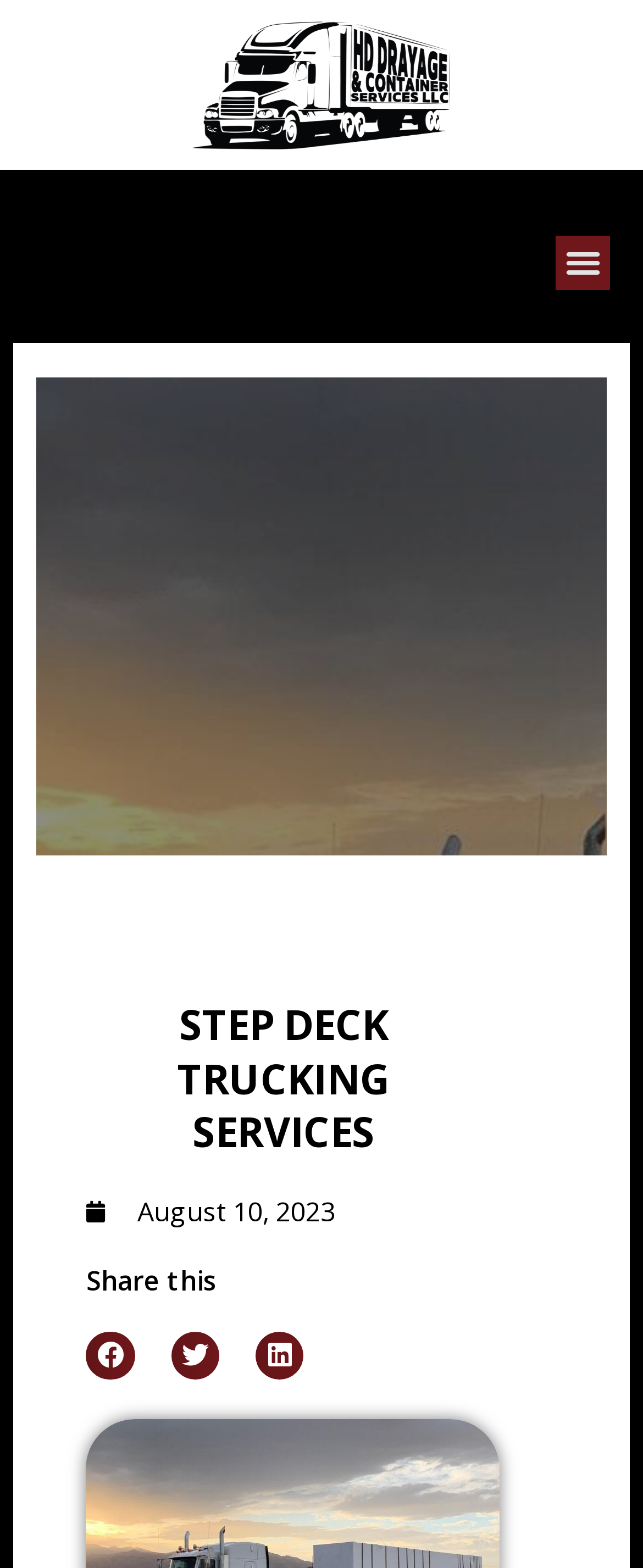Determine the bounding box for the described UI element: "aria-label="Share on twitter"".

[0.266, 0.849, 0.341, 0.88]